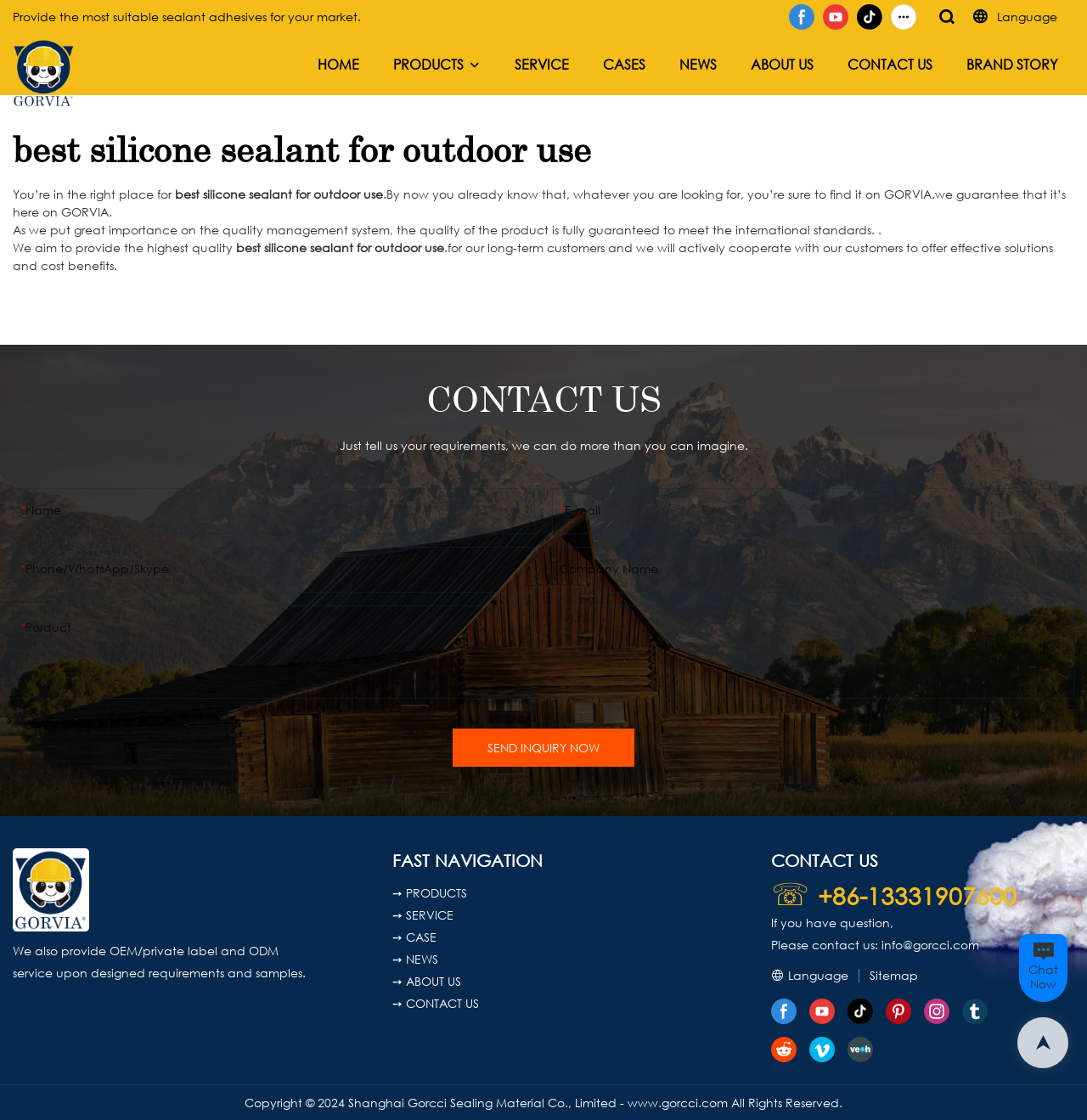Please determine the heading text of this webpage.

best silicone sealant for outdoor use